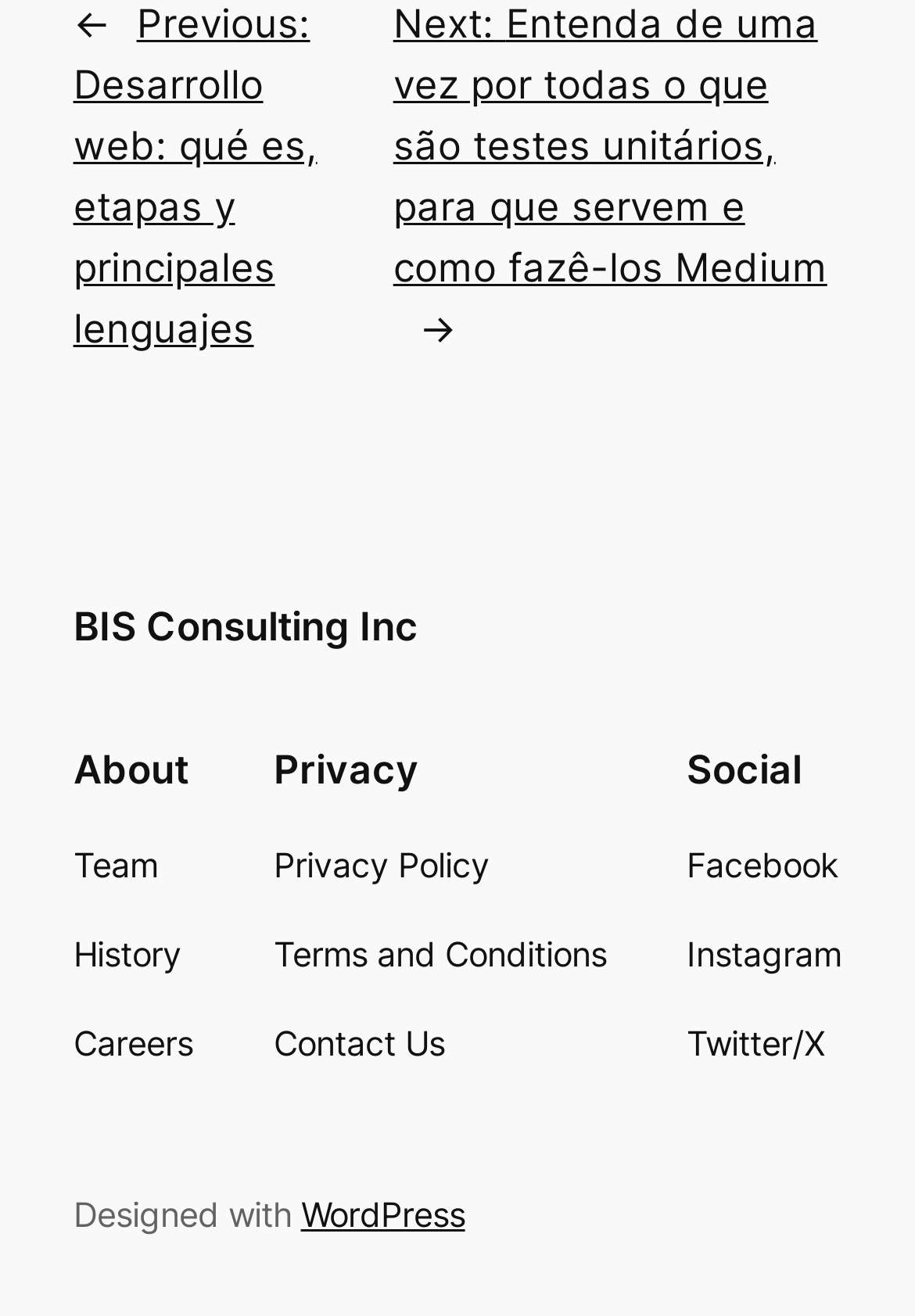How many social media links are there?
Observe the image and answer the question with a one-word or short phrase response.

3